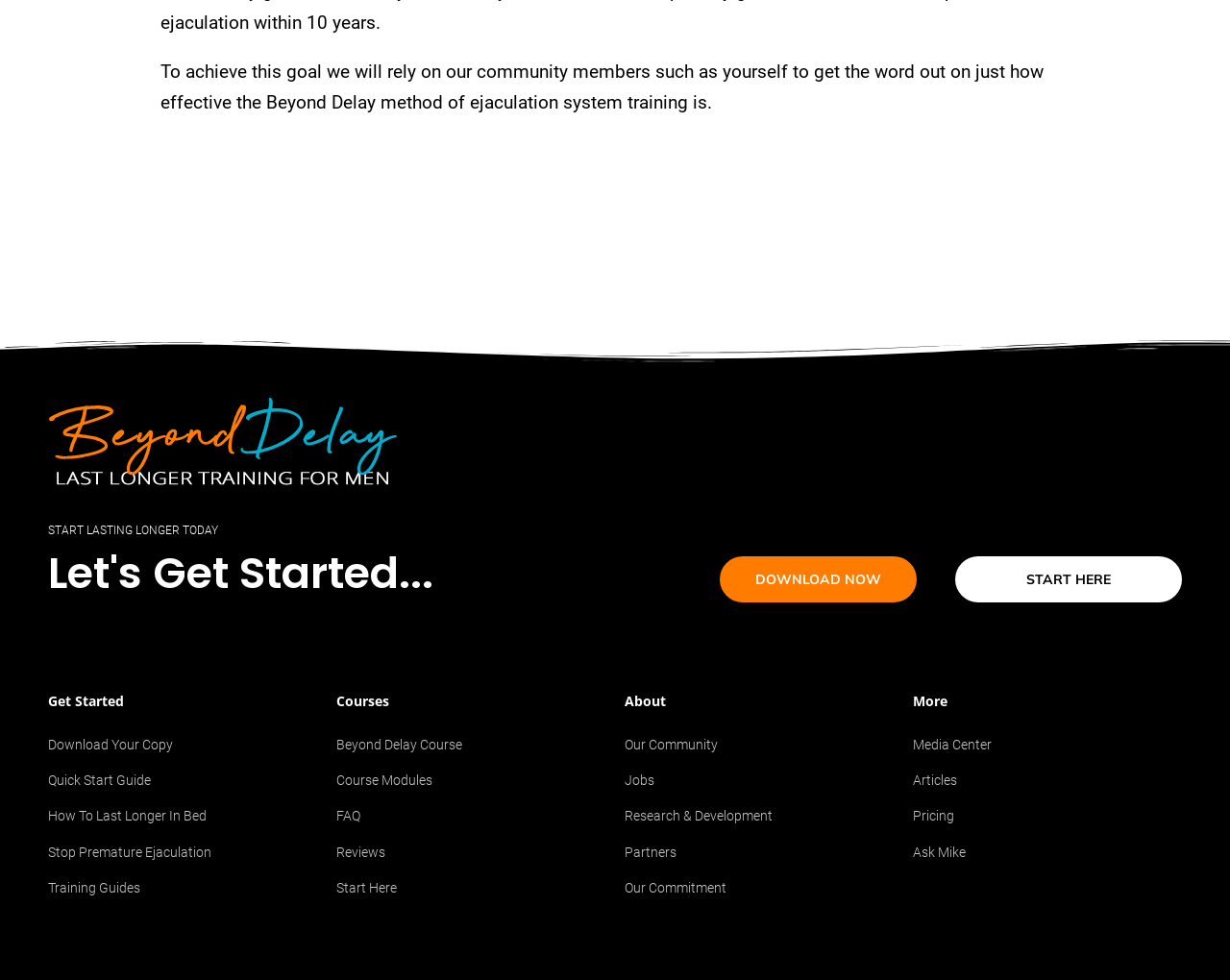Identify the bounding box for the given UI element using the description provided. Coordinates should be in the format (top-left x, top-left y, bottom-right x, bottom-right y) and must be between 0 and 1. Here is the description: Reciprocity

None